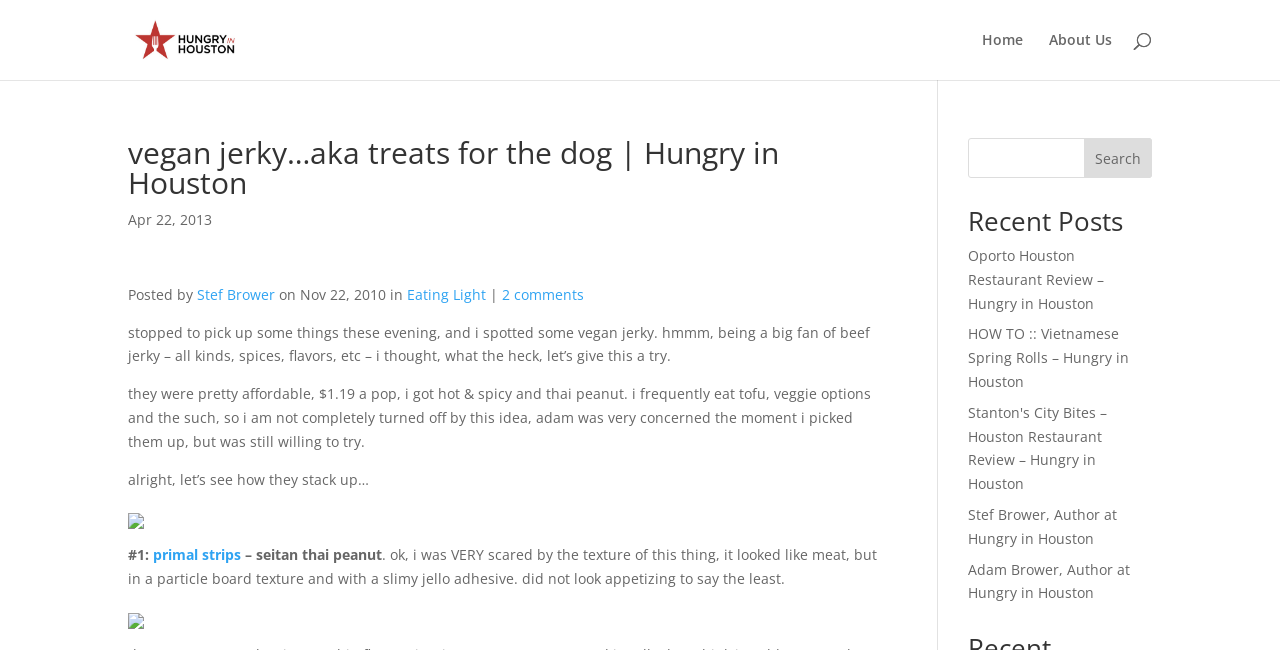Respond with a single word or short phrase to the following question: 
What is the topic of this post?

Vegan jerky